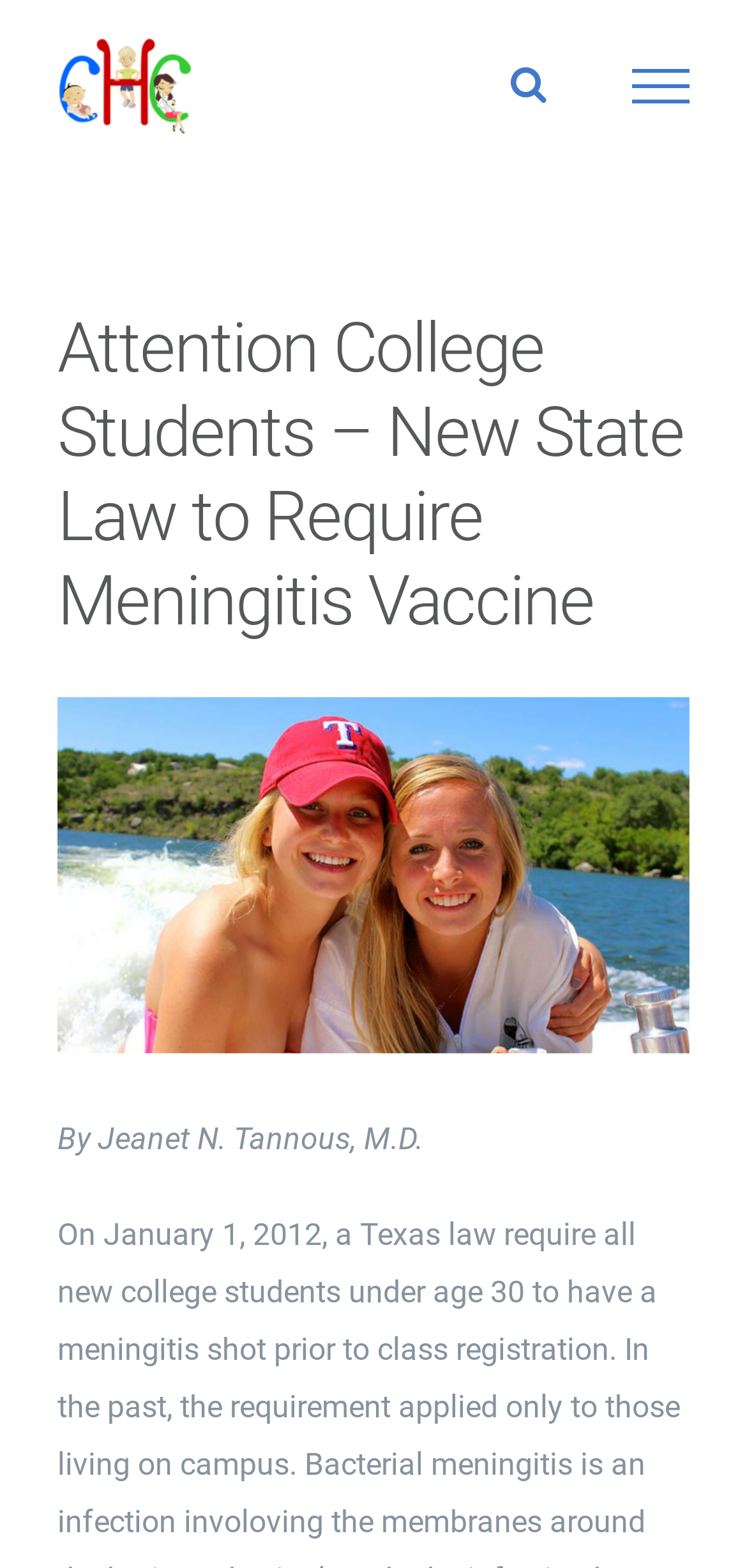What is the purpose of the 'View Larger Image' link?
Using the image as a reference, answer the question with a short word or phrase.

To view a larger image